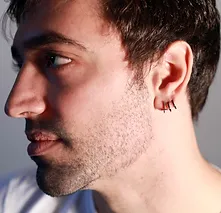Offer a meticulous description of the image.

The image features a profile view of a young man showcasing an edgy earring style. He has a subtle stubble and is wearing a simple white shirt, emphasizing the earring's unique design. The earring itself resembles an inverted cross stud, reflecting a bold fashion choice that could resonate with various subcultures and personal expressions. The background is softly blurred, drawing attention to the subject and his accessory, creating an atmospheric yet focused visual. This image is part of a collection that highlights distinctive jewelry pieces, appealing to those interested in alternative styles and statement accessories.